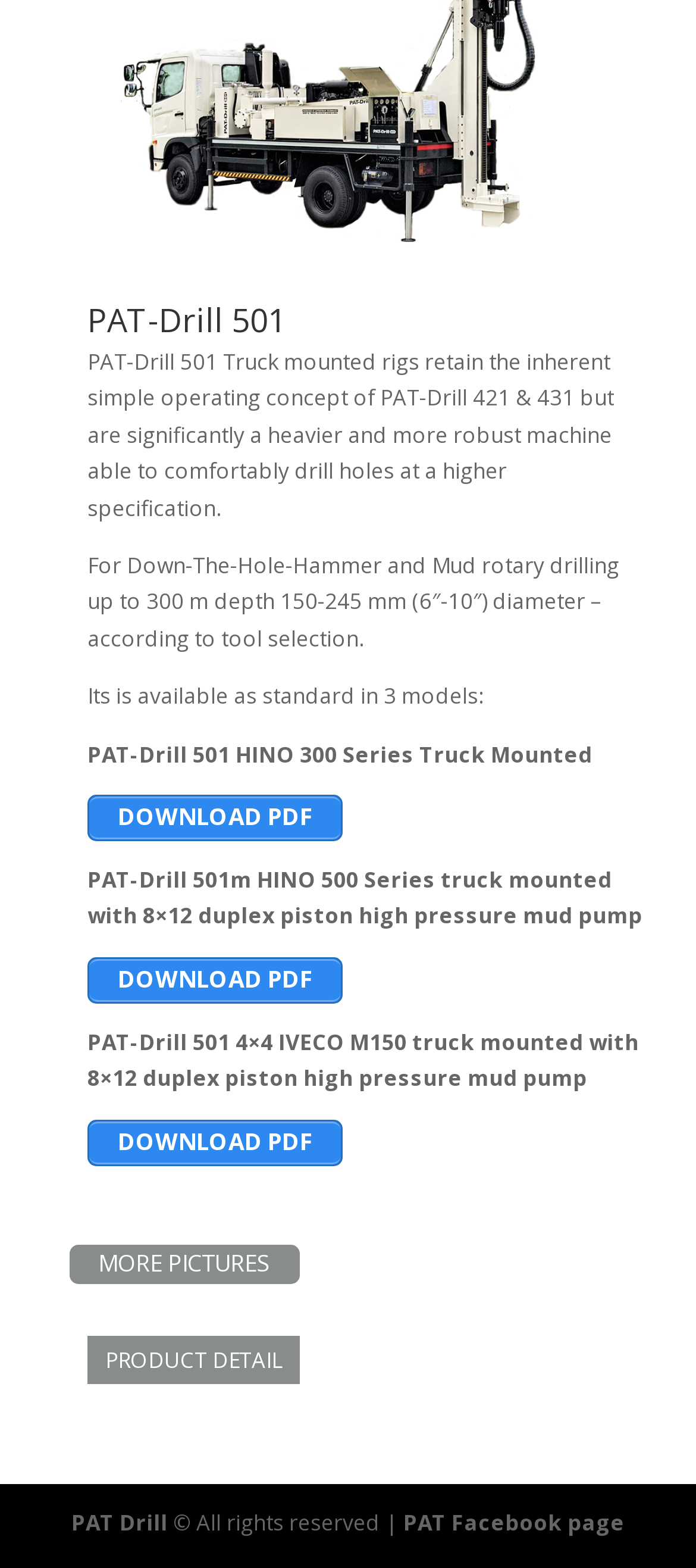What is the maximum drilling depth of PAT-Drill 501?
Please provide a detailed and thorough answer to the question.

According to the webpage, the PAT-Drill 501 is capable of drilling holes up to 300 m depth, as mentioned in the second paragraph.